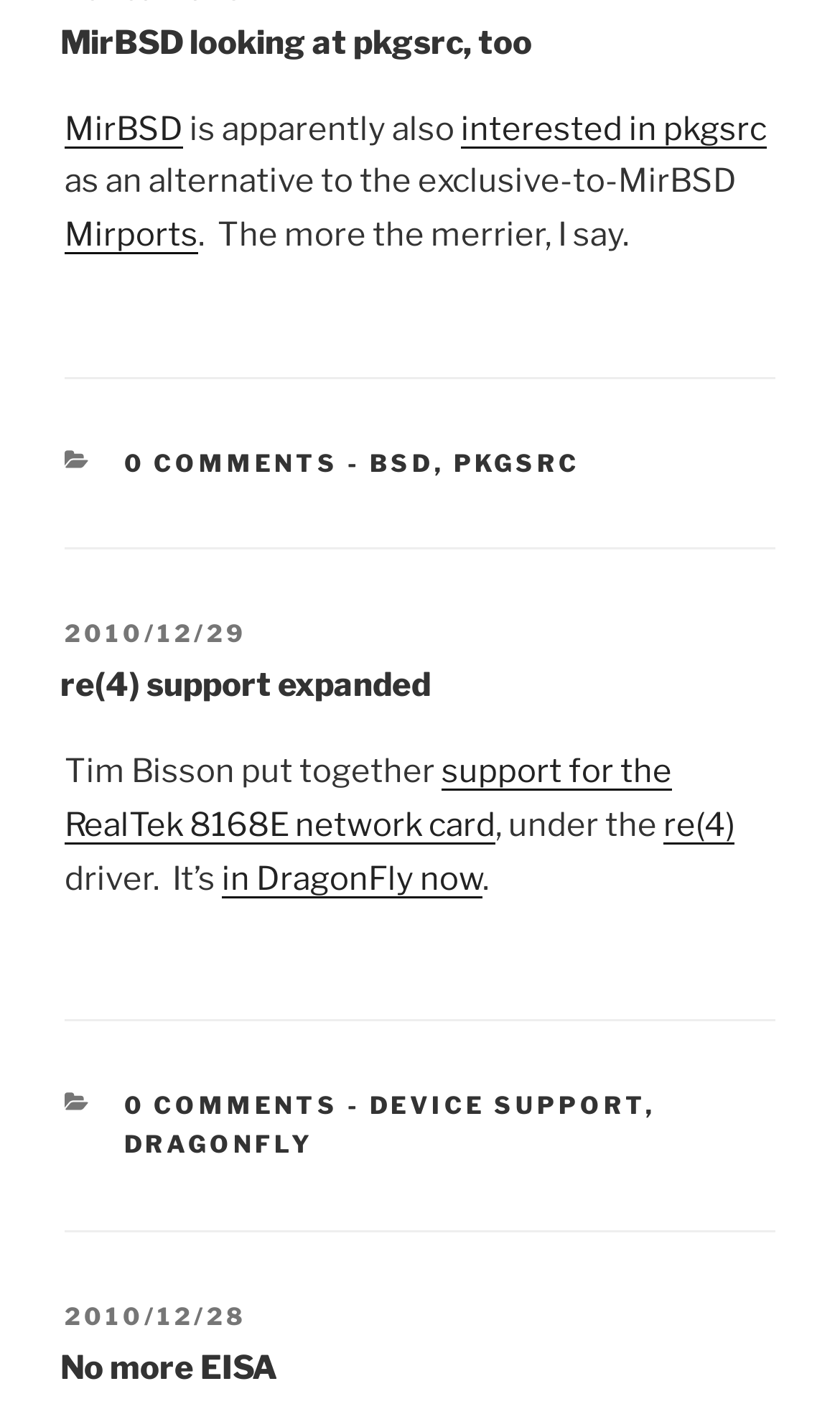Identify the bounding box for the described UI element. Provide the coordinates in (top-left x, top-left y, bottom-right x, bottom-right y) format with values ranging from 0 to 1: support for the

[0.526, 0.527, 0.8, 0.554]